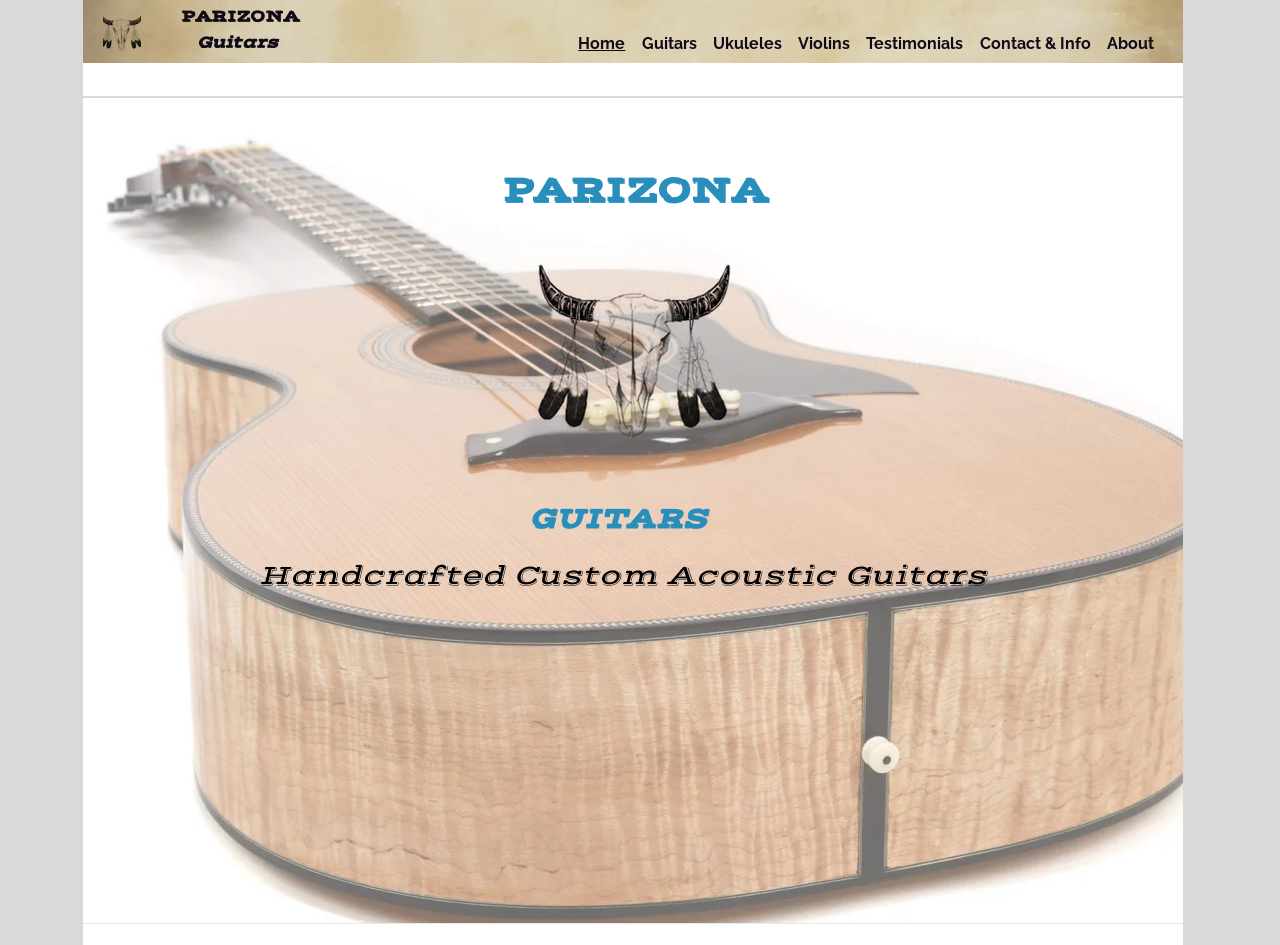Based on the element description, predict the bounding box coordinates (top-left x, top-left y, bottom-right x, bottom-right y) for the UI element in the screenshot: Contact & Info

[0.756, 0.026, 0.852, 0.067]